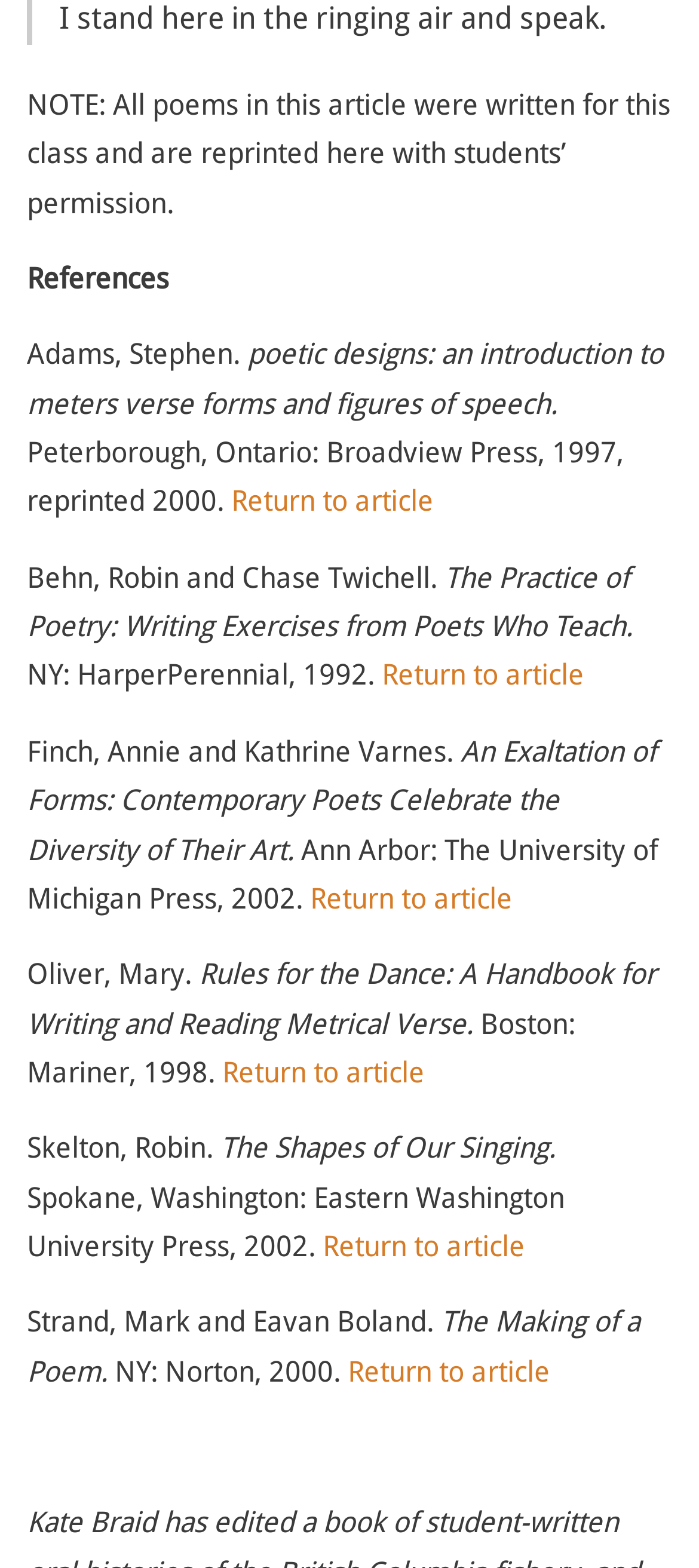Answer the question briefly using a single word or phrase: 
What is the year of publication of the book by Finch and Varnes?

2002